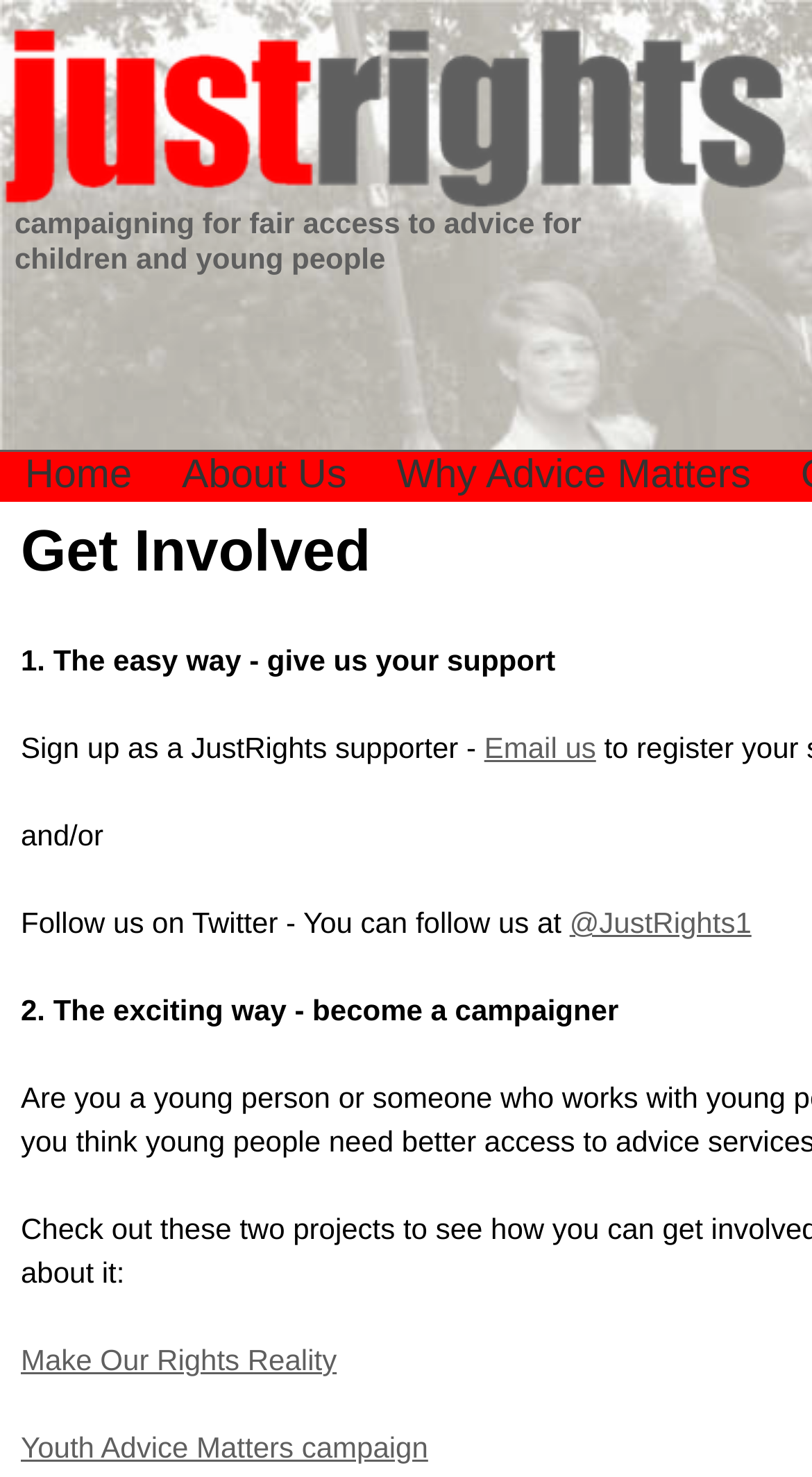What is the name of the campaign for youth advice?
Kindly give a detailed and elaborate answer to the question.

The webpage mentions a campaign called 'Youth Advice Matters' which is related to the Just Rights campaign. This campaign is likely focused on providing advice to young people.